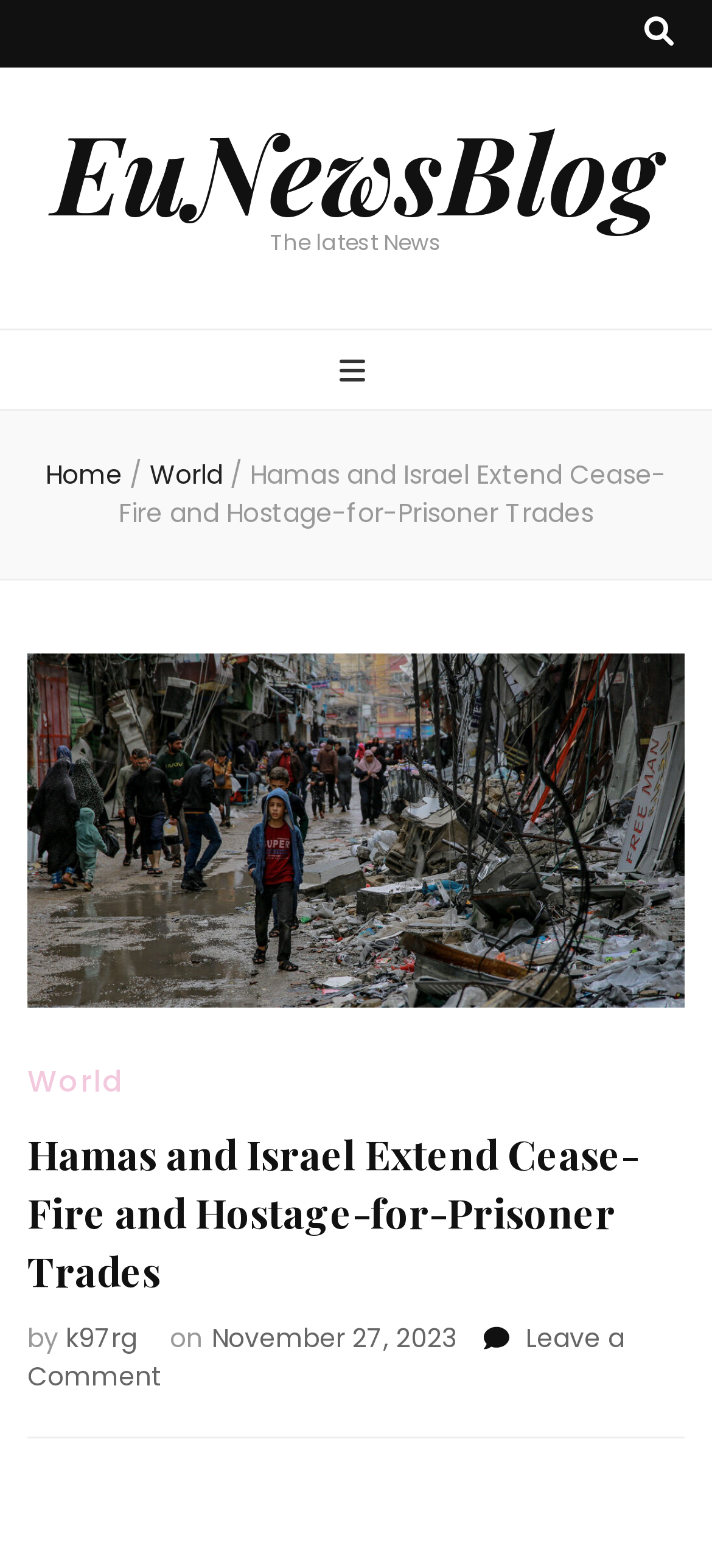Determine the bounding box coordinates for the clickable element to execute this instruction: "Leave a comment on Hamas and Israel Extend Cease-Fire and Hostage-for-Prisoner Trades". Provide the coordinates as four float numbers between 0 and 1, i.e., [left, top, right, bottom].

[0.038, 0.842, 0.877, 0.89]